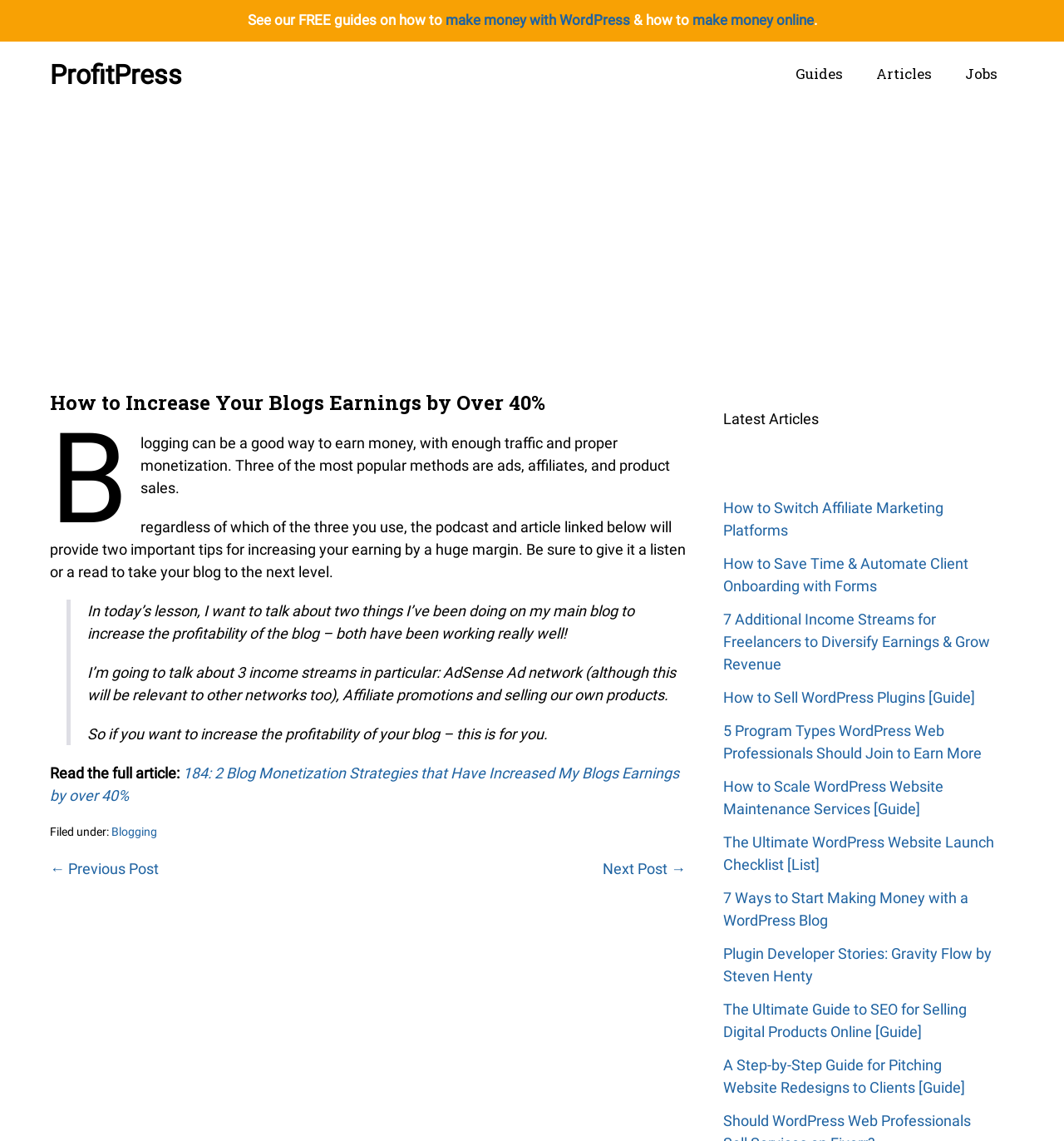Provide a short, one-word or phrase answer to the question below:
How many links are in the 'Latest Articles' section?

9